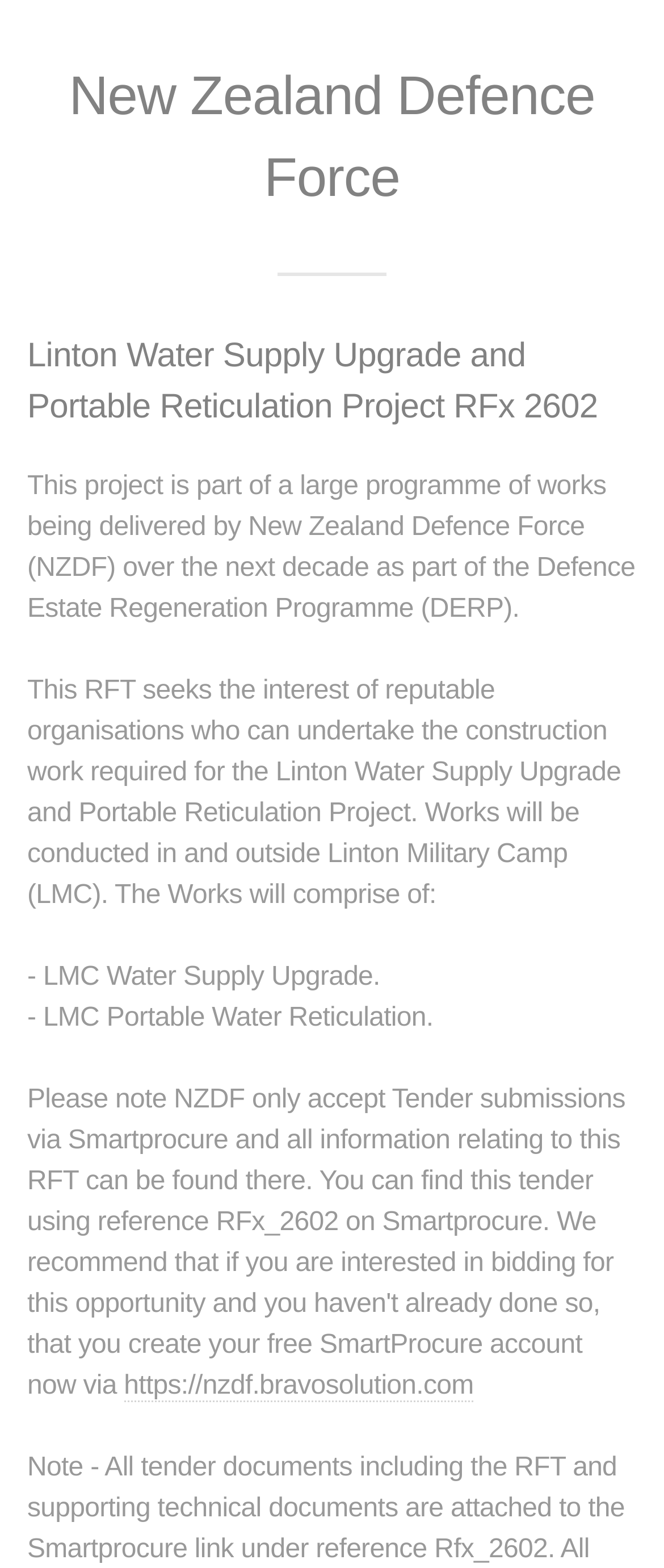What are the two components of the Works?
Use the image to answer the question with a single word or phrase.

LMC Water Supply Upgrade and LMC Portable Water Reticulation